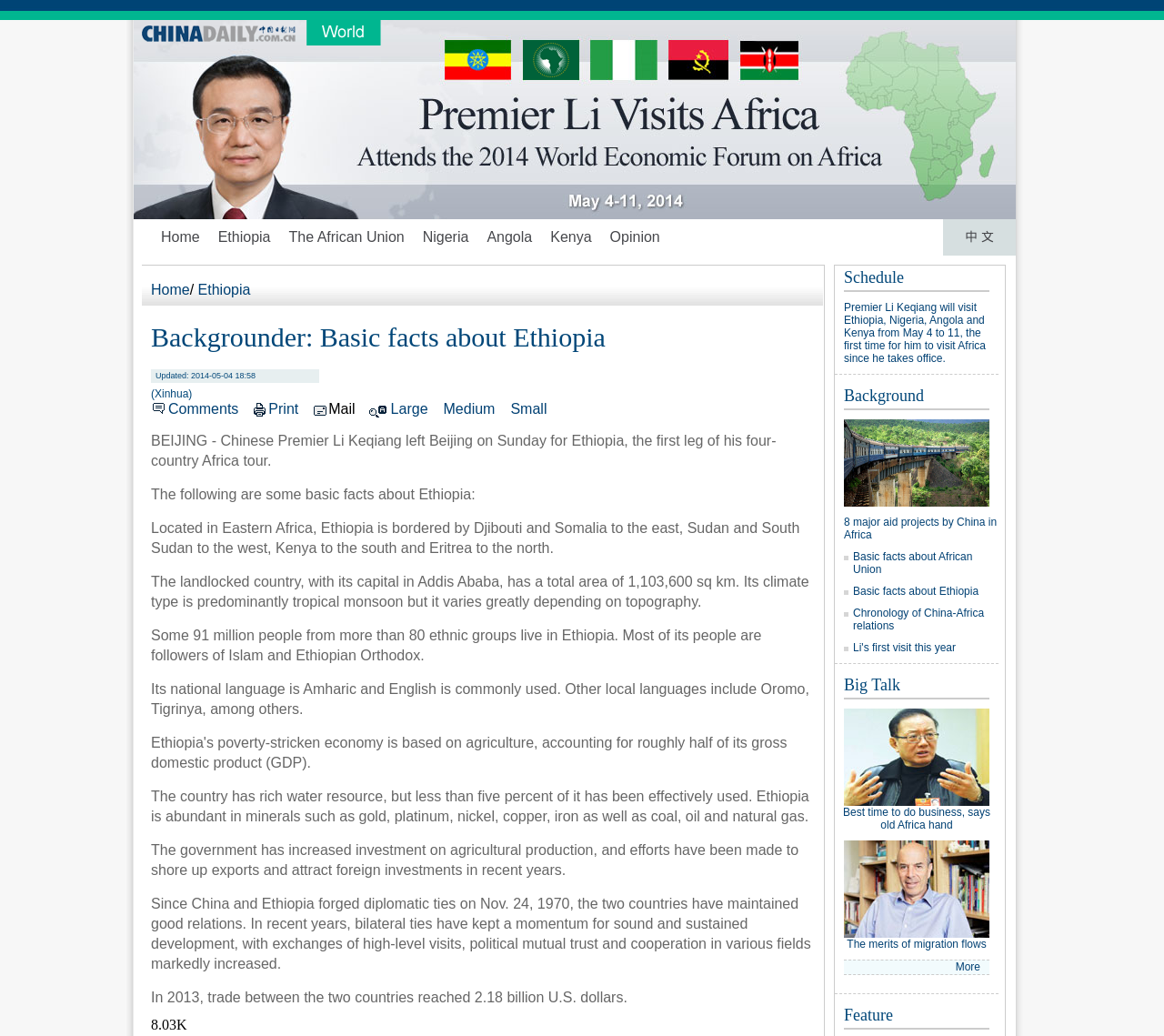Please answer the following question using a single word or phrase: 
What is the national language of Ethiopia?

Amharic